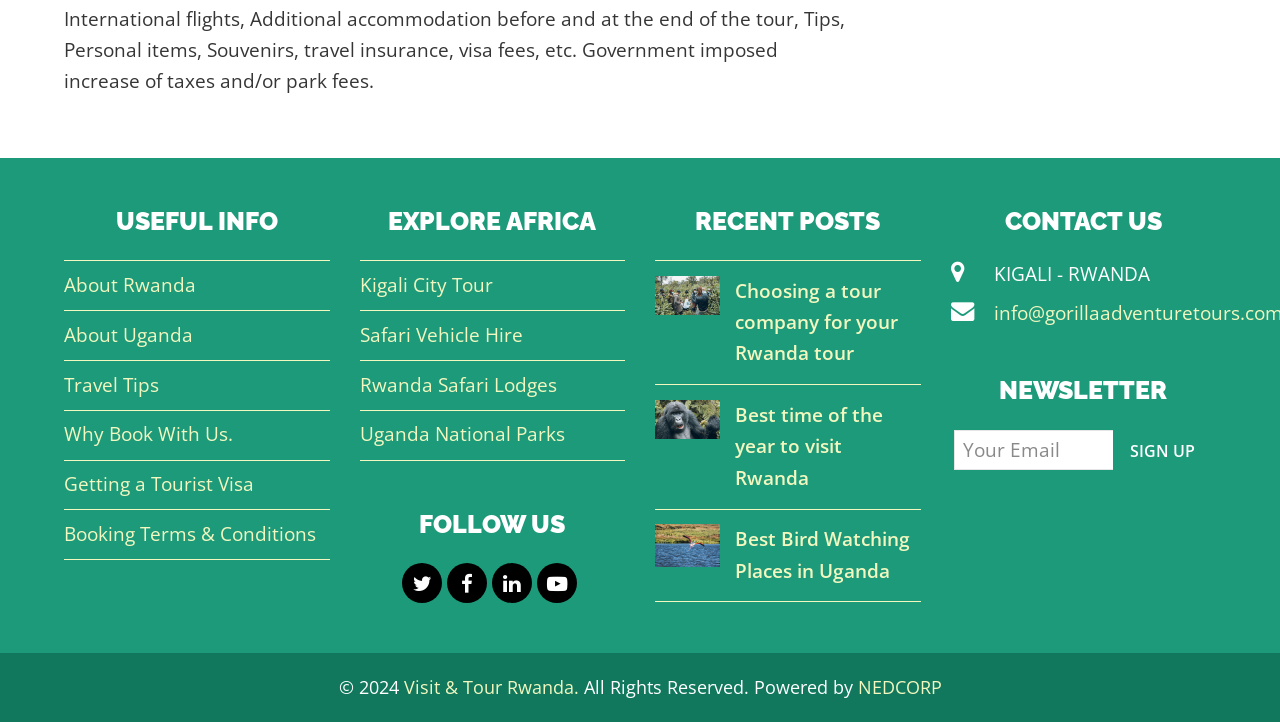What is the main topic of this webpage?
Please provide a single word or phrase answer based on the image.

Travel and tourism